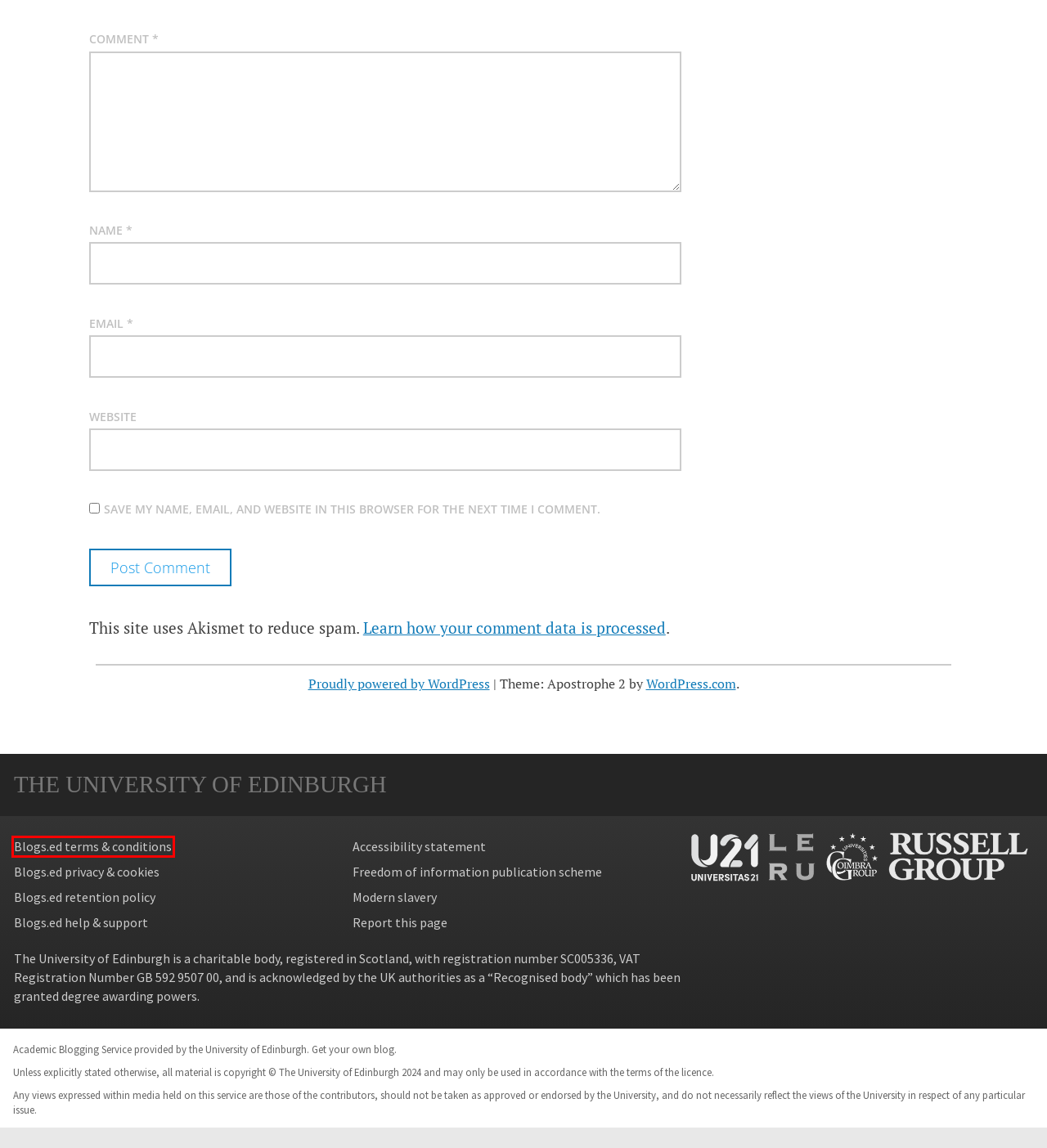Look at the screenshot of a webpage where a red bounding box surrounds a UI element. Your task is to select the best-matching webpage description for the new webpage after you click the element within the bounding box. The available options are:
A. Terms and conditions of use | The University of Edinburgh
B. Modern slavery statement | The University of Edinburgh
C. blogs.ed – Staff and student blogs for our connected learning community
D. Privacy Policy – Akismet
E. Check if your university or college can award a degree: Overview - GOV.UK
F. Blog Tool, Publishing Platform, and CMS – WordPress.org
G. Researcher Realities – IAD4RESEARCHERS
H. CC BY 3.0 Deed | Attribution 3.0 Unported
 | Creative Commons

A